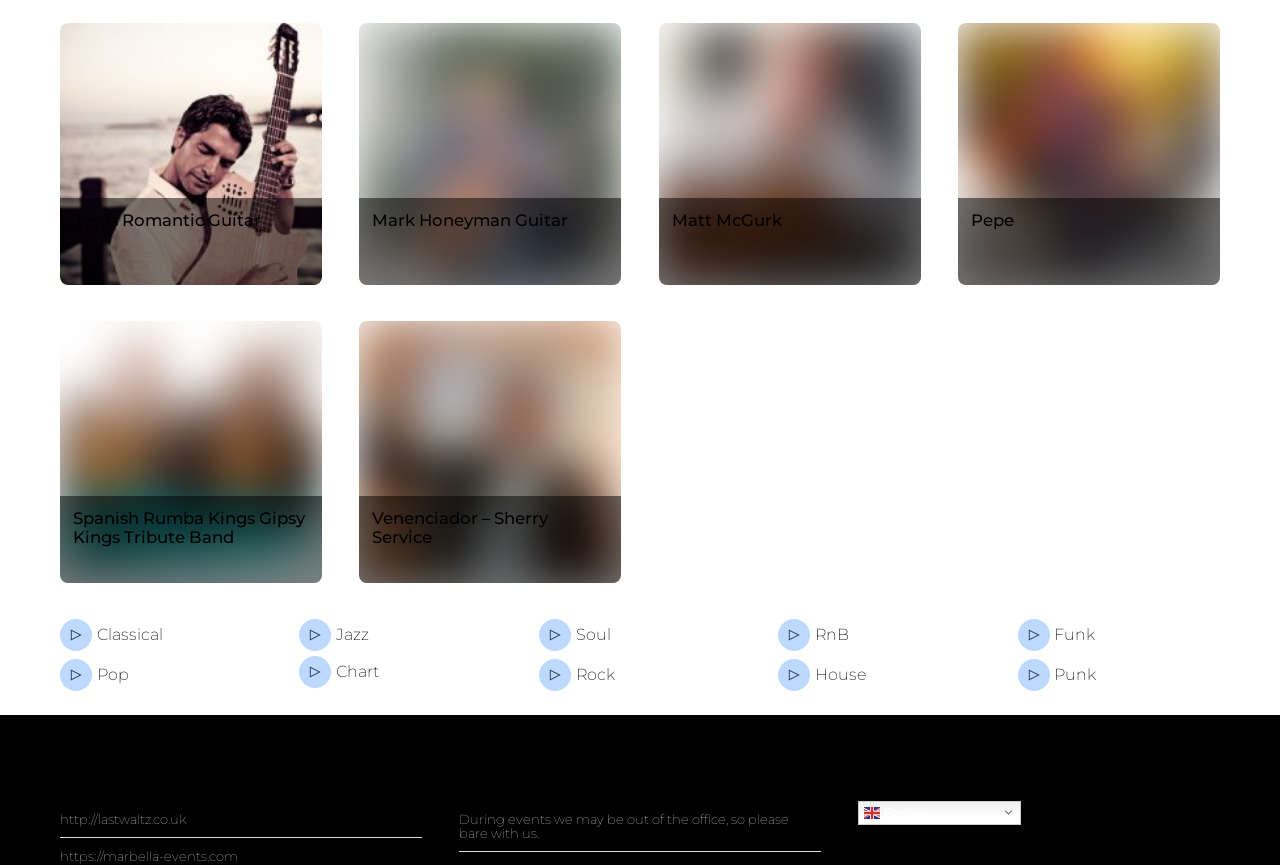Please specify the bounding box coordinates of the area that should be clicked to accomplish the following instruction: "Check out Pepe". The coordinates should consist of four float numbers between 0 and 1, i.e., [left, top, right, bottom].

[0.759, 0.243, 0.792, 0.266]